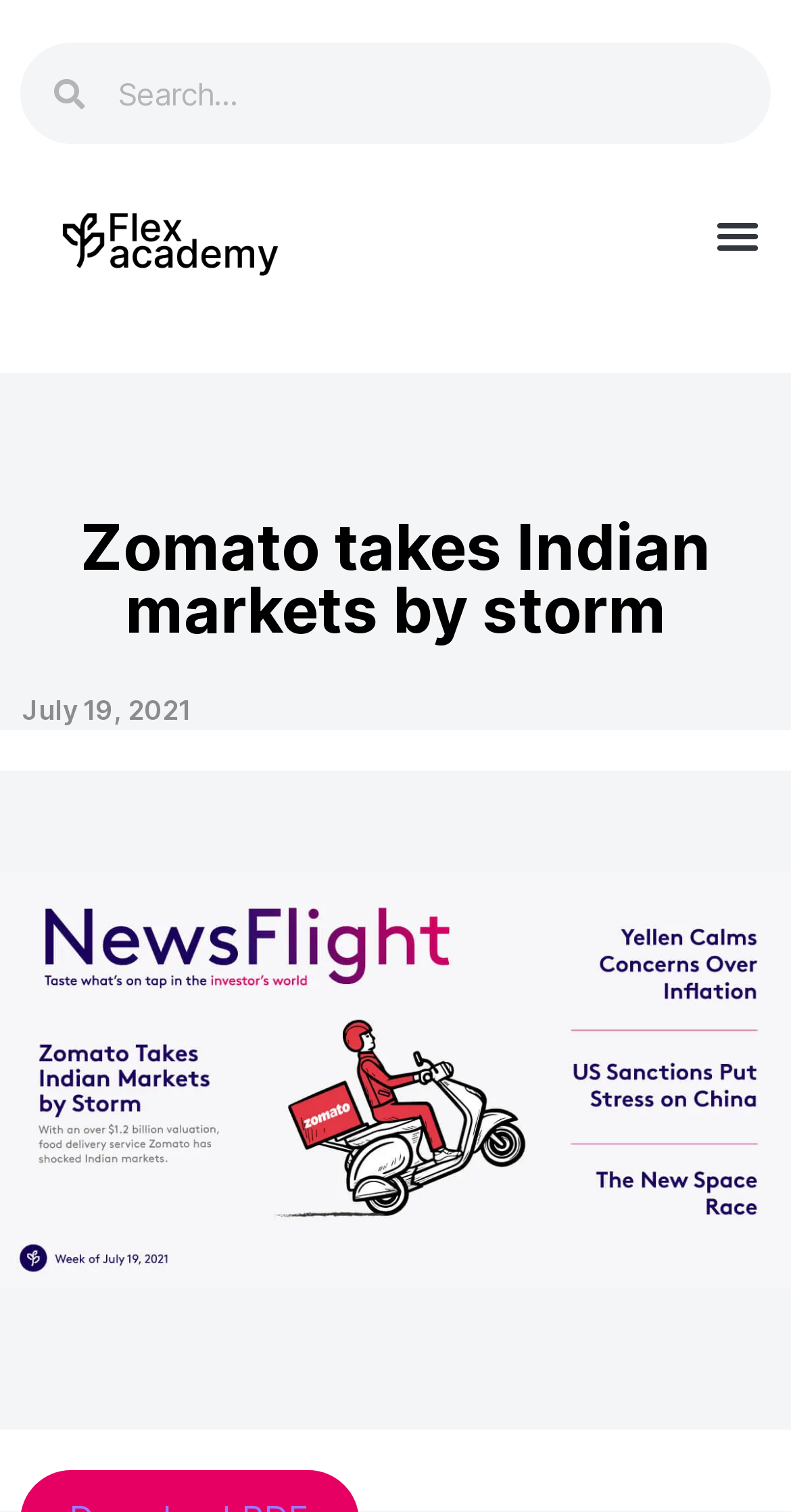What is the bounding box coordinate of the image?
Examine the image and provide an in-depth answer to the question.

I found an image element with the bounding box coordinates [0.0, 0.577, 1.0, 0.852], which represents the region occupied by the image on the webpage.